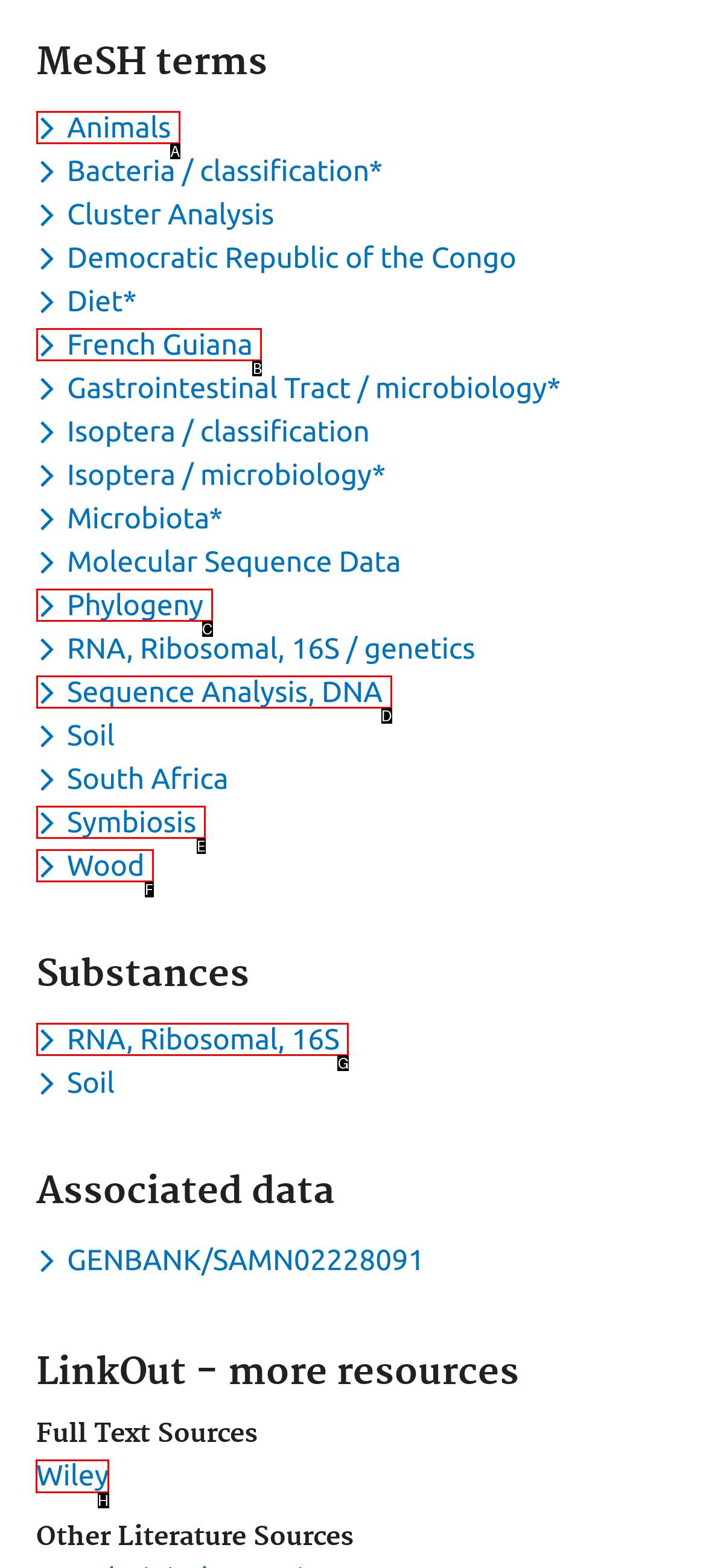Determine the correct UI element to click for this instruction: Go to Wiley full text source. Respond with the letter of the chosen element.

H